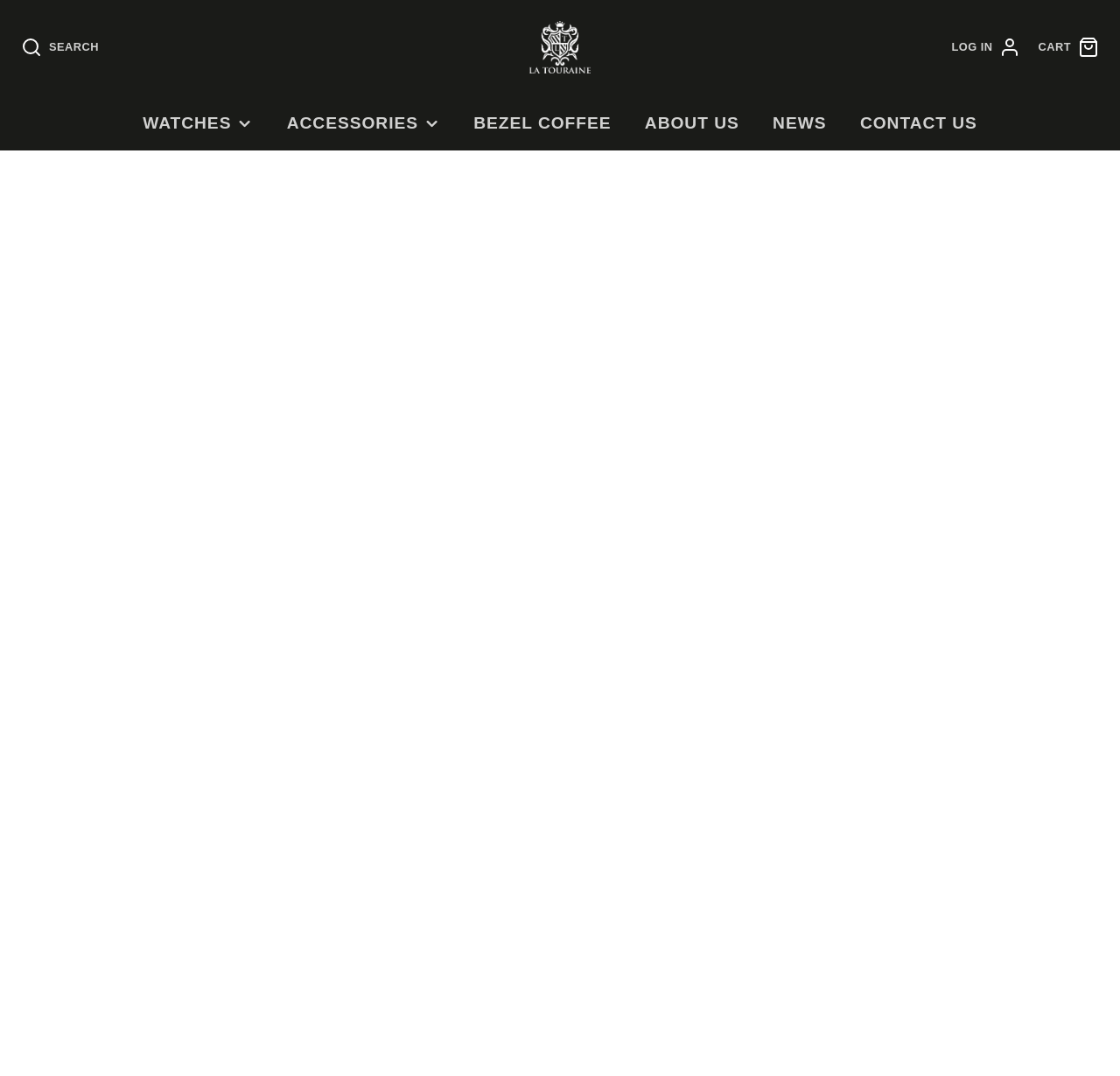From the given element description: "FidoNet", find the bounding box for the UI element. Provide the coordinates as four float numbers between 0 and 1, in the order [left, top, right, bottom].

None